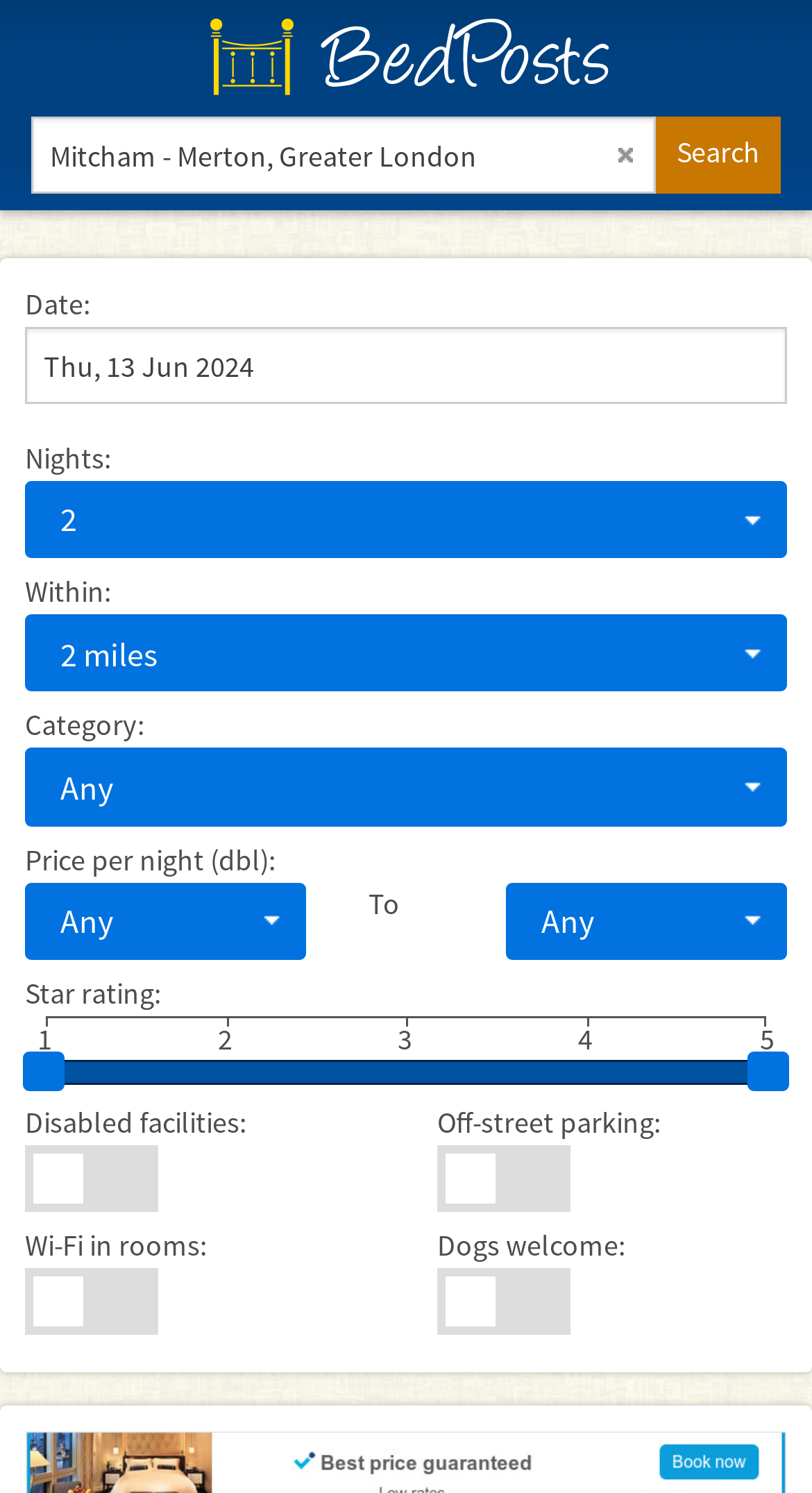Locate the UI element described as follows: "2 miles". Return the bounding box coordinates as four float numbers between 0 and 1 in the order [left, top, right, bottom].

[0.031, 0.412, 0.969, 0.464]